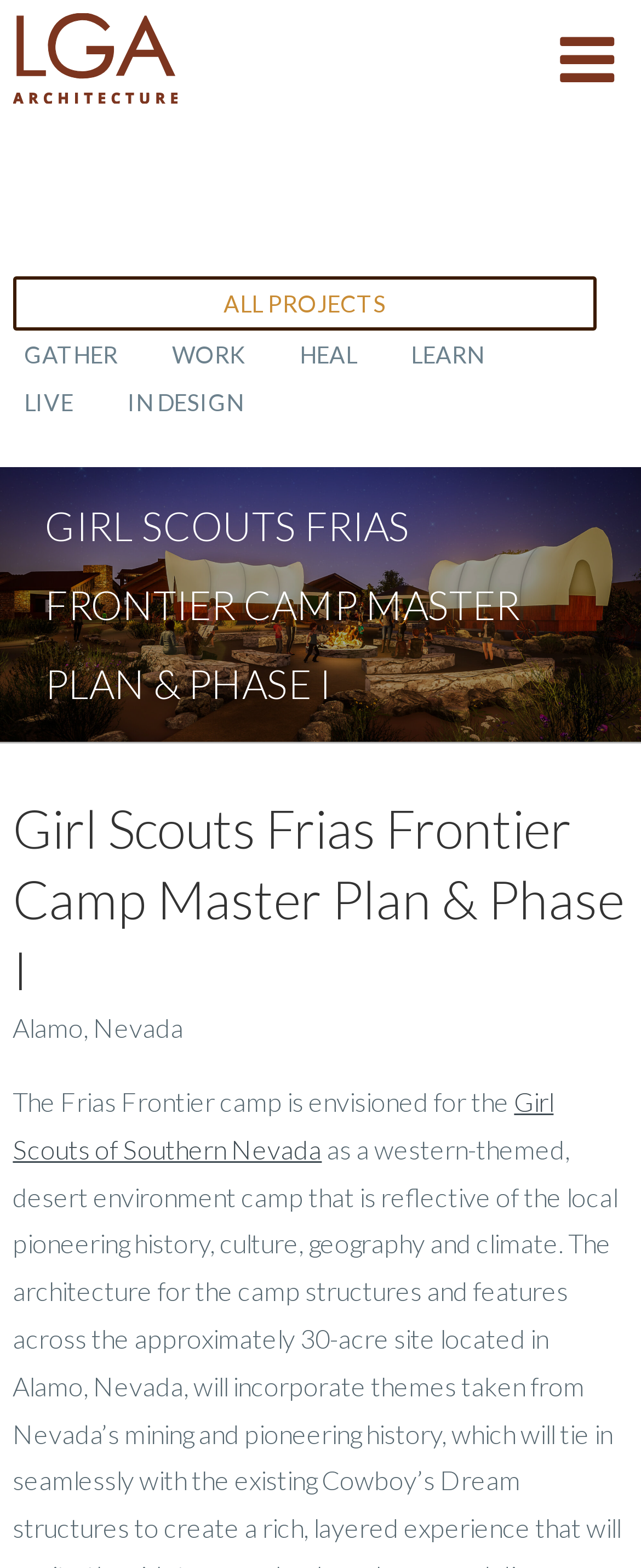What is the location of the Frias Frontier camp?
Using the visual information, respond with a single word or phrase.

Alamo, Nevada